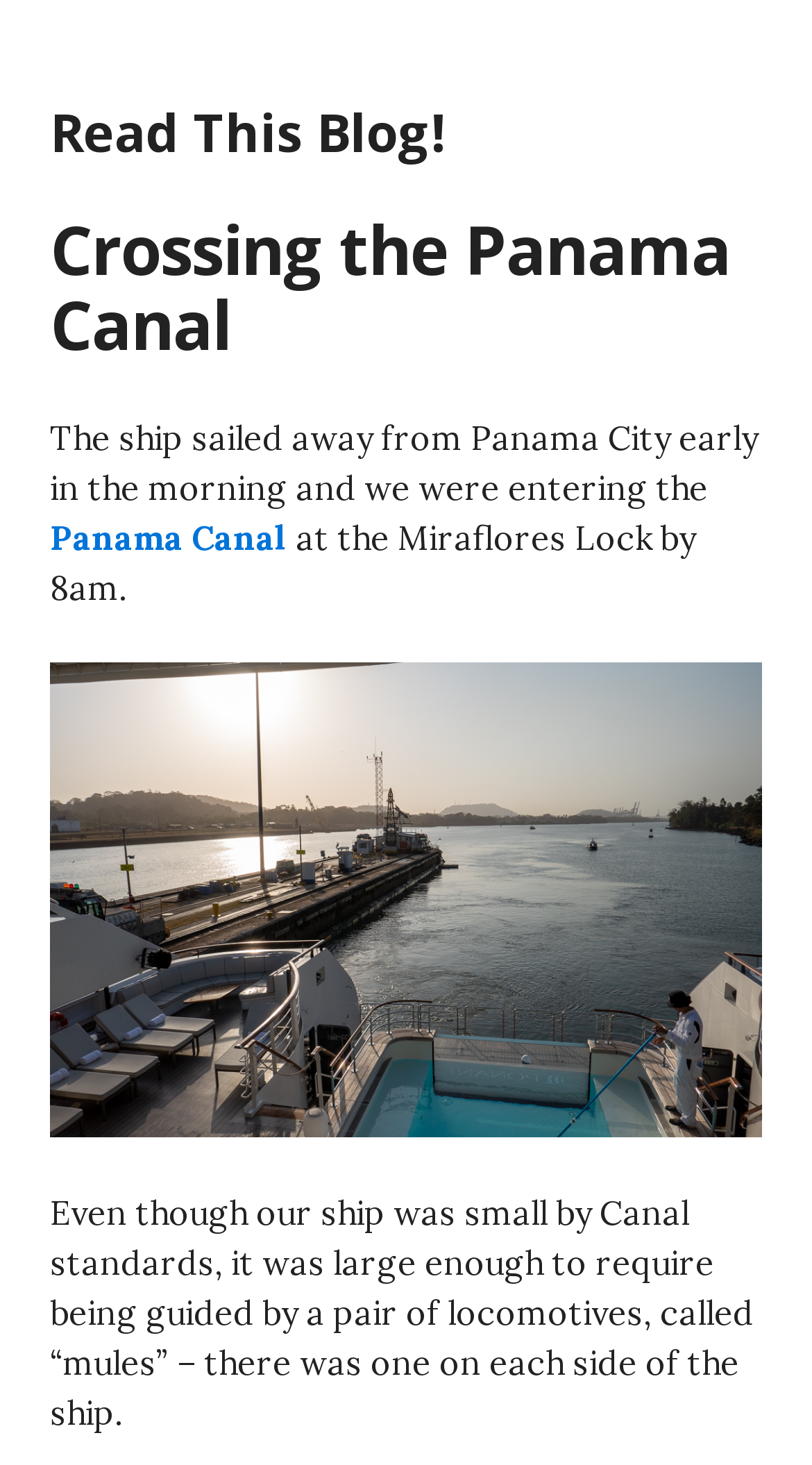What guided the ship through the canal? Please answer the question using a single word or phrase based on the image.

Locomotives